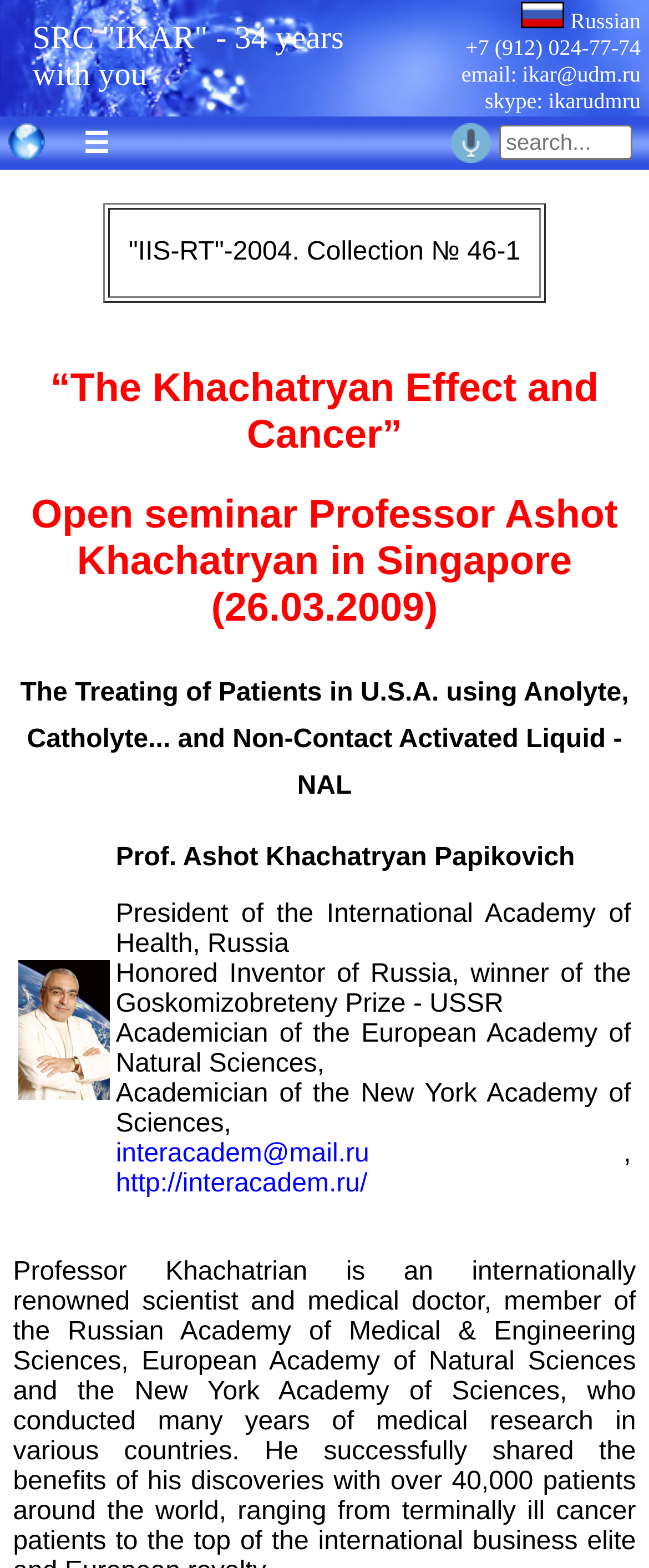Determine the bounding box coordinates of the target area to click to execute the following instruction: "Switch to Russian language."

[0.804, 0.005, 0.987, 0.021]